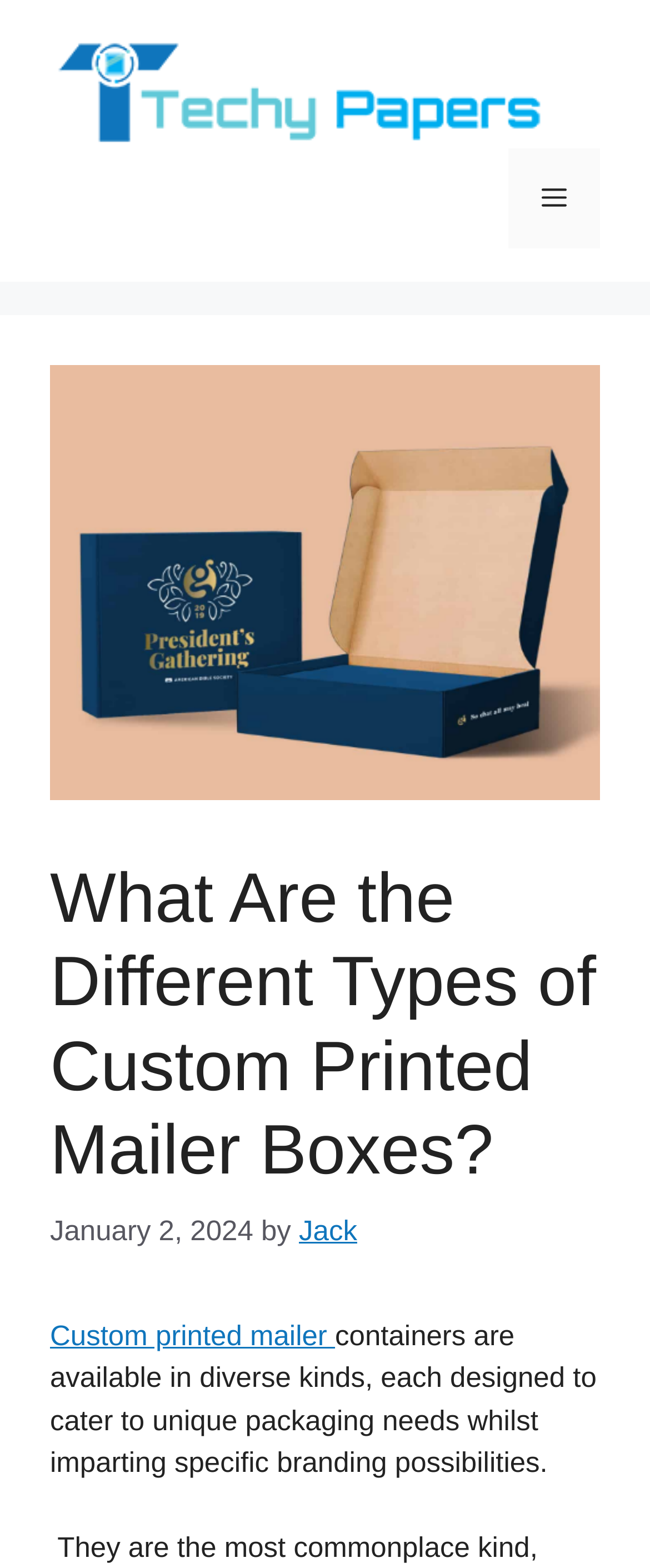What is the main title displayed on this webpage?

What Are the Different Types of Custom Printed Mailer Boxes?